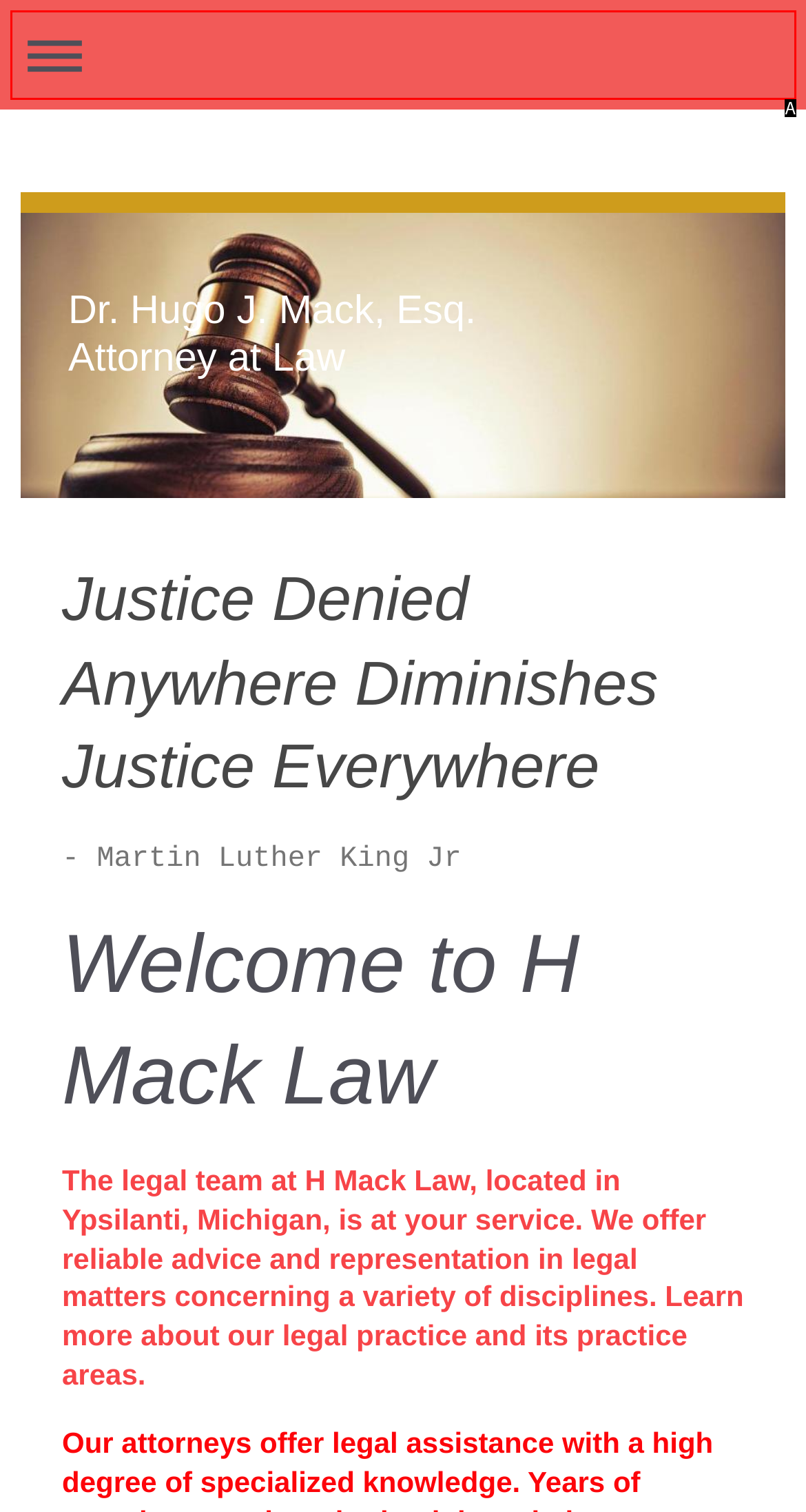Using the provided description: Terms and Conditions, select the HTML element that corresponds to it. Indicate your choice with the option's letter.

None